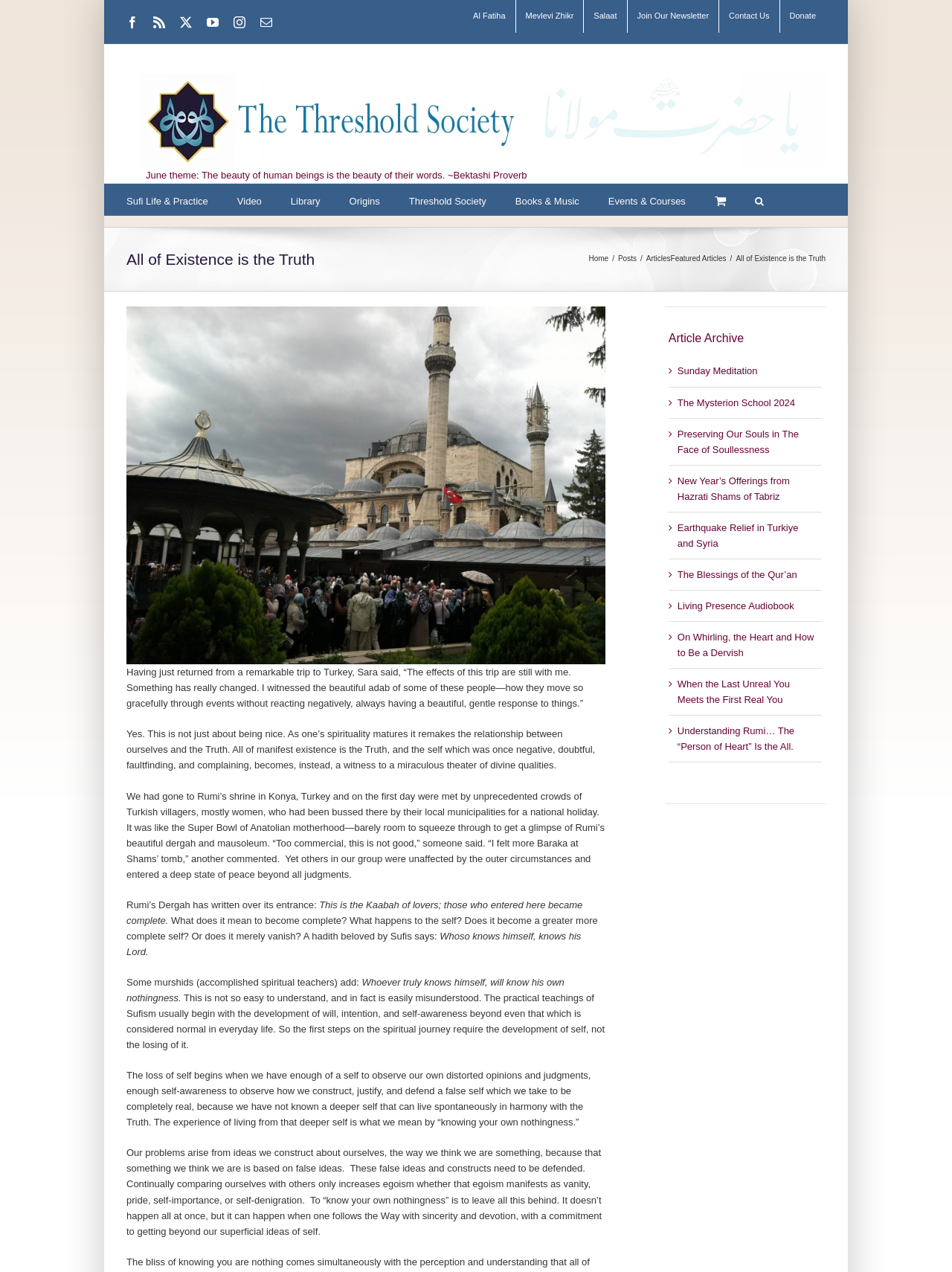Provide the bounding box coordinates for the UI element described in this sentence: "Featured Articles". The coordinates should be four float values between 0 and 1, i.e., [left, top, right, bottom].

[0.704, 0.2, 0.763, 0.207]